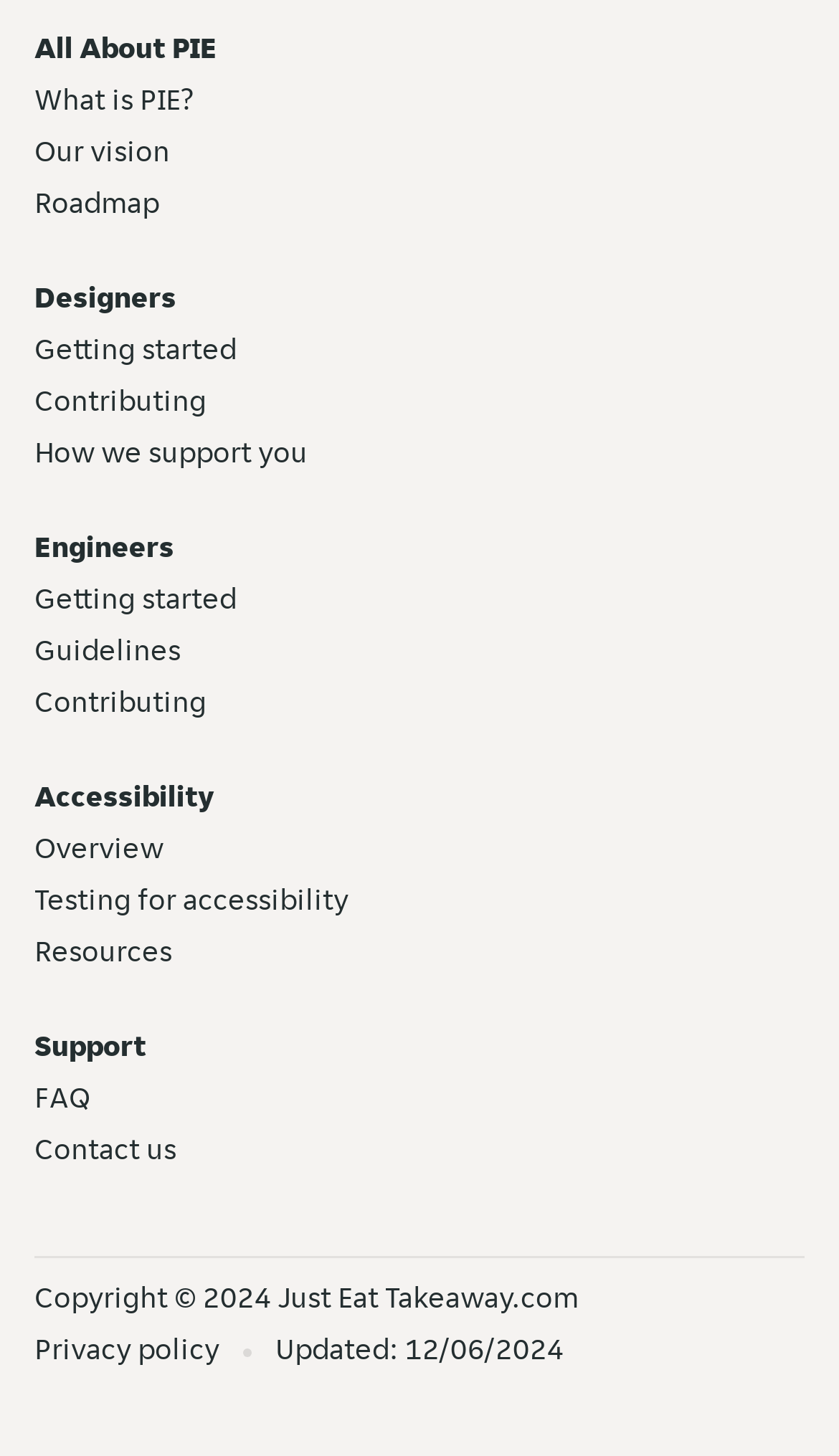What is the date mentioned on the webpage?
Answer with a single word or phrase, using the screenshot for reference.

12/06/2024